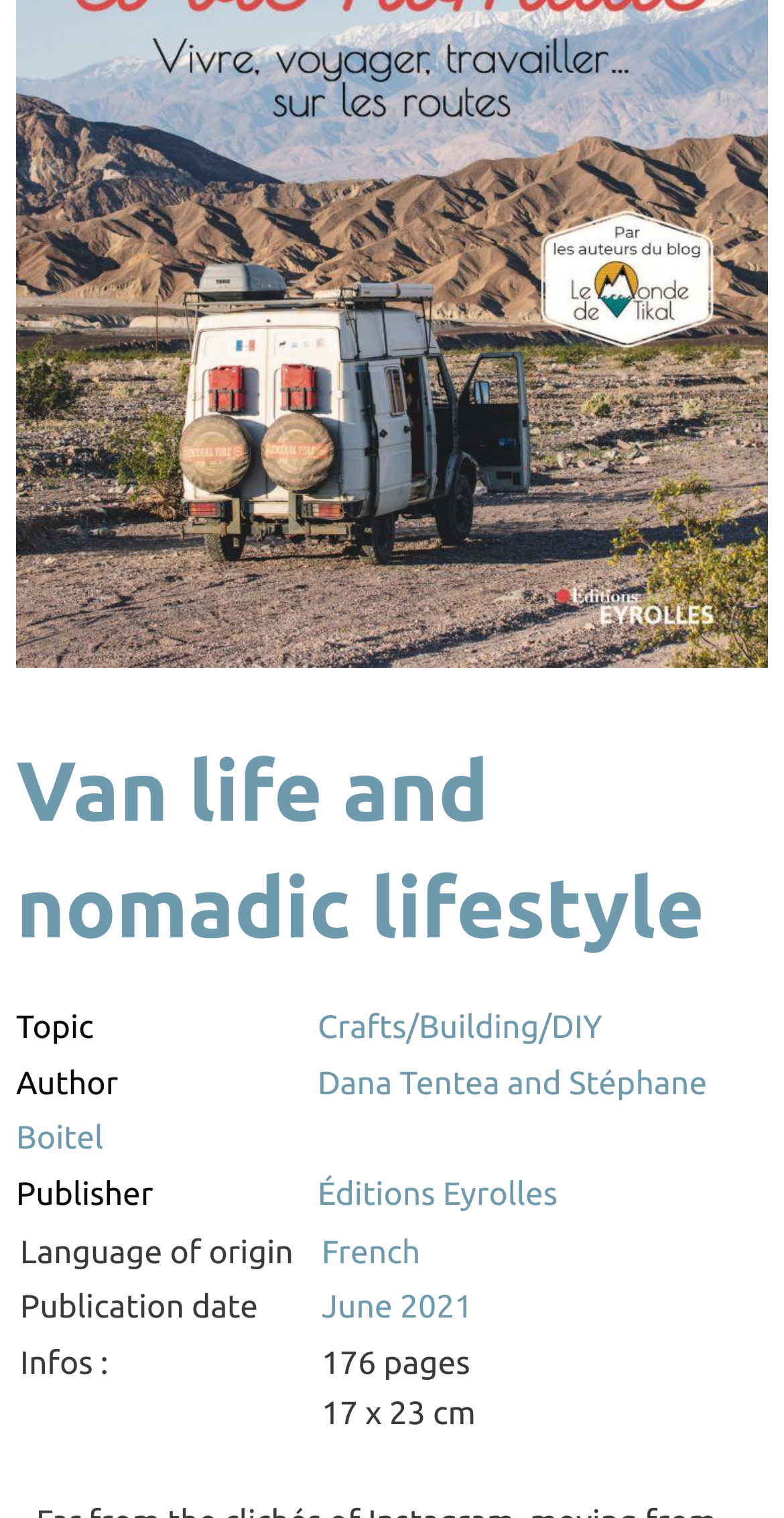What is the language of origin of the publication?
From the image, respond using a single word or phrase.

French